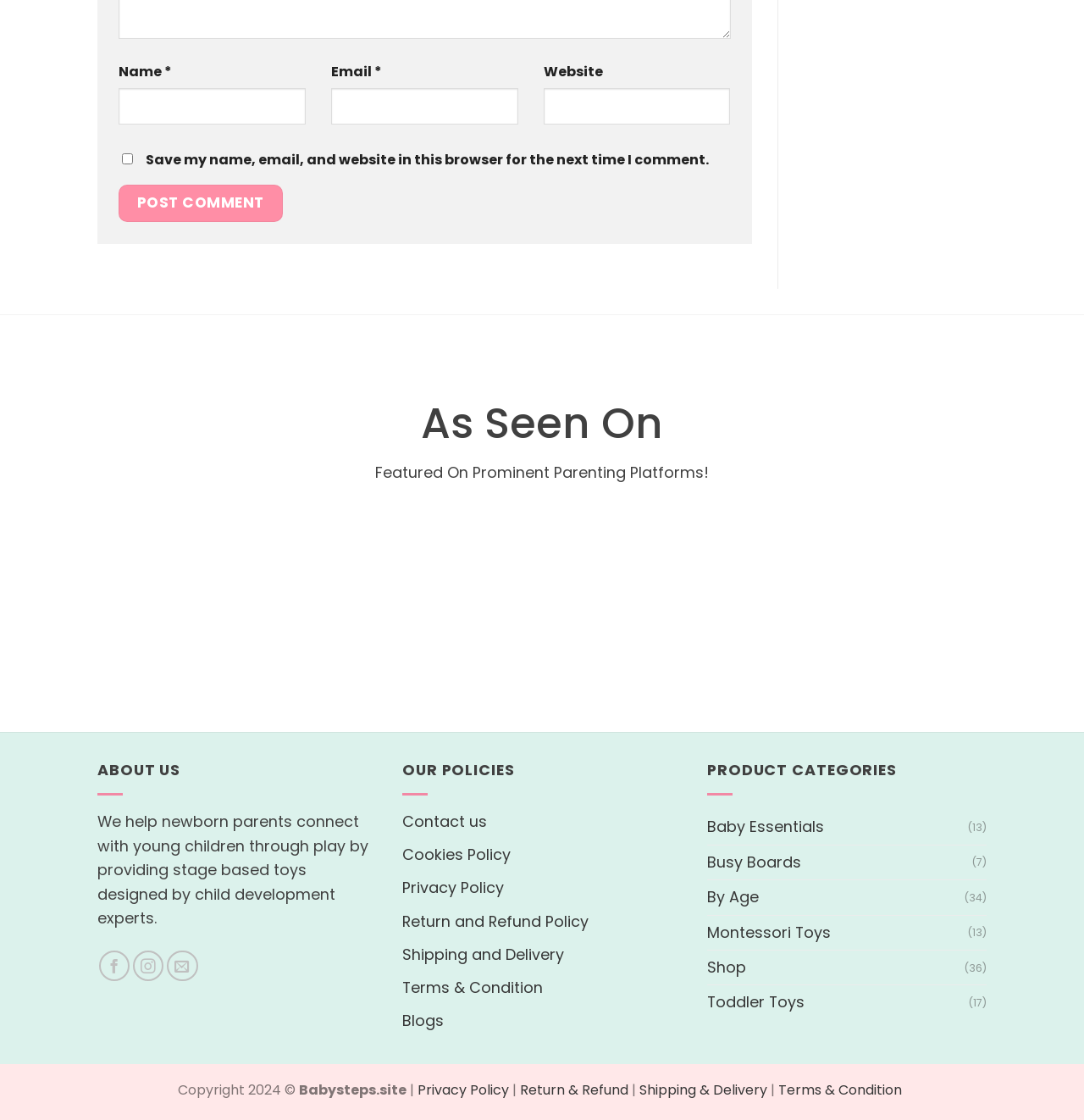Highlight the bounding box coordinates of the element that should be clicked to carry out the following instruction: "View the About Us page". The coordinates must be given as four float numbers ranging from 0 to 1, i.e., [left, top, right, bottom].

[0.09, 0.678, 0.166, 0.697]